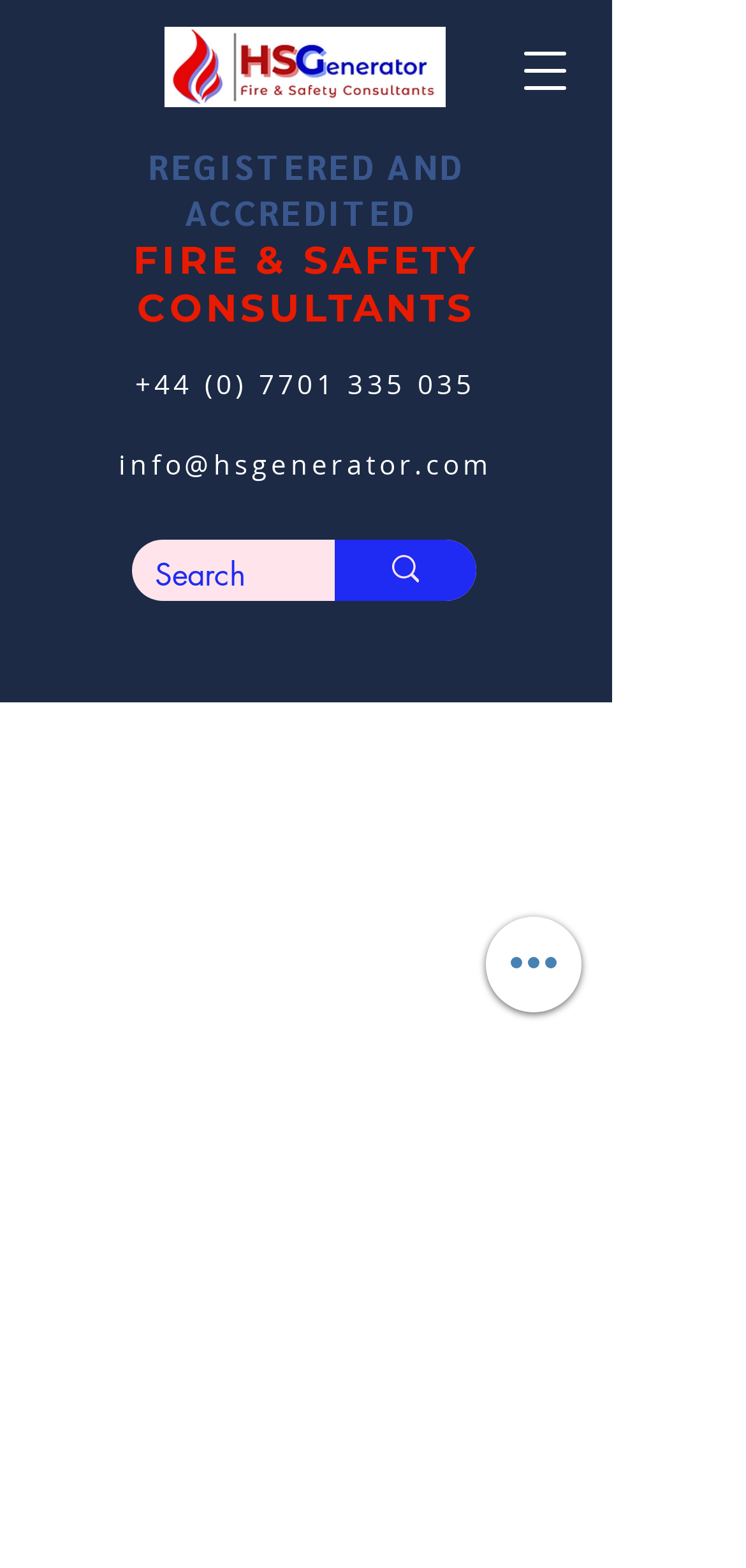What is the text on the navigation menu button?
Please provide a detailed and thorough answer to the question.

I examined the button element with a hasPopup attribute and found that its text is 'Open navigation menu', indicating that it is used to open a navigation menu.